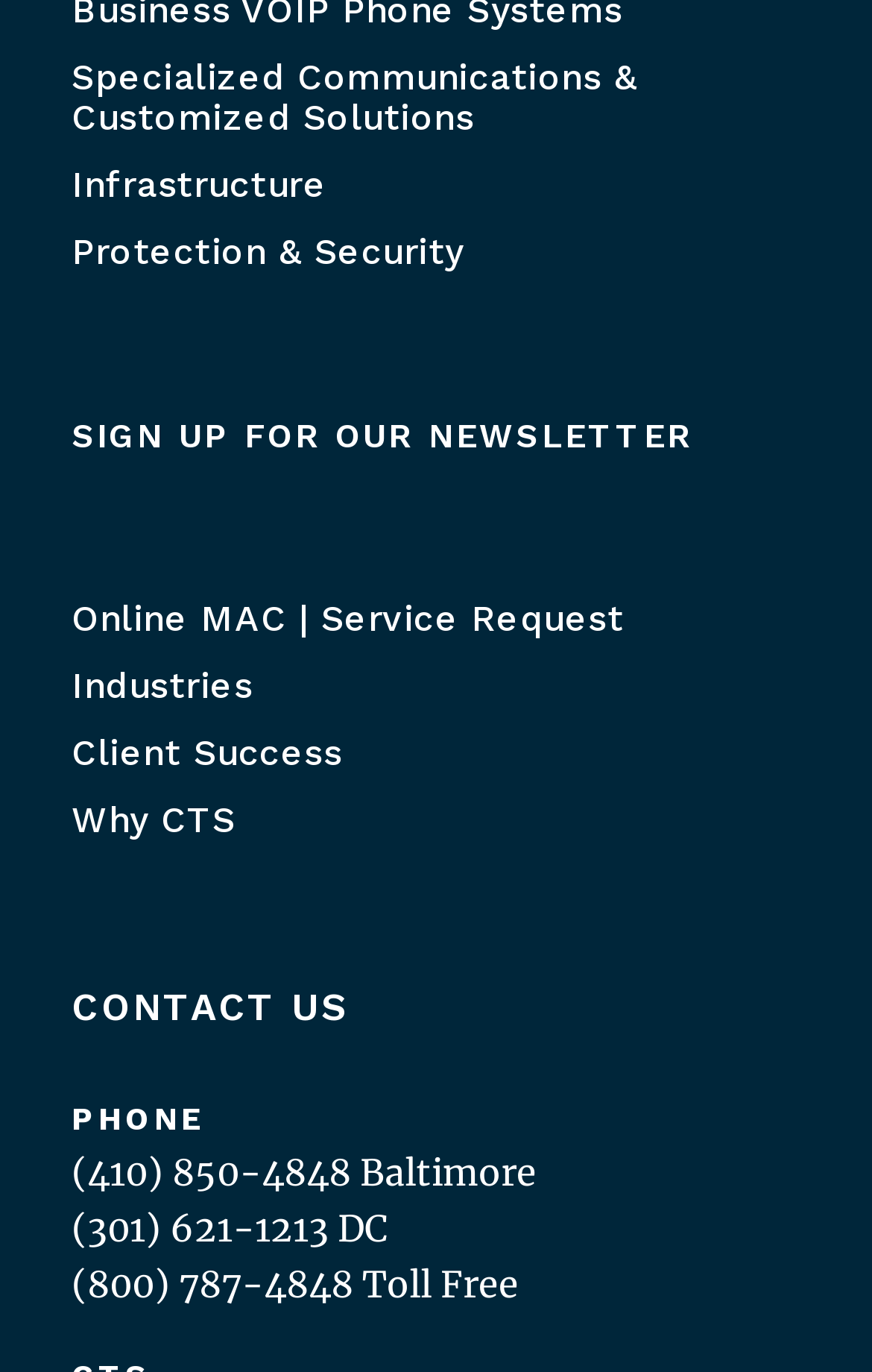Consider the image and give a detailed and elaborate answer to the question: 
How many links are there in the top section of the webpage?

I counted the number of links in the top section of the webpage, which are Specialized Communications & Customized Solutions, Infrastructure, Protection & Security, SIGN UP FOR OUR NEWSLETTER, Online MAC | Service Request, and Industries.